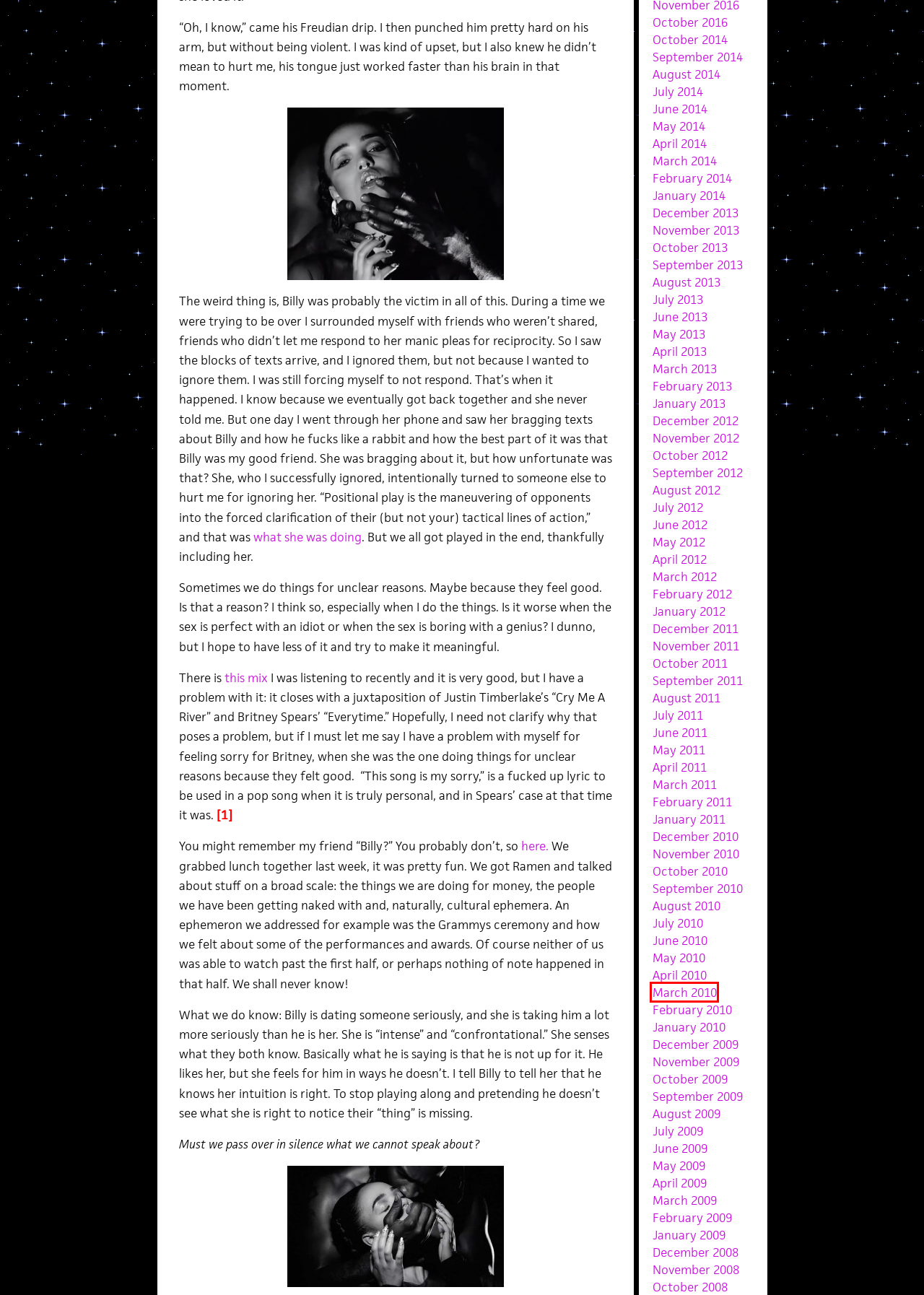You have a screenshot showing a webpage with a red bounding box highlighting an element. Choose the webpage description that best fits the new webpage after clicking the highlighted element. The descriptions are:
A. February | 2014 | HTMLGIANT
B. January | 2013 | HTMLGIANT
C. March | 2010 | HTMLGIANT
D. September | 2014 | HTMLGIANT
E. September | 2011 | HTMLGIANT
F. January | 2009 | HTMLGIANT
G. October | 2008 | HTMLGIANT
H. February | 2011 | HTMLGIANT

C